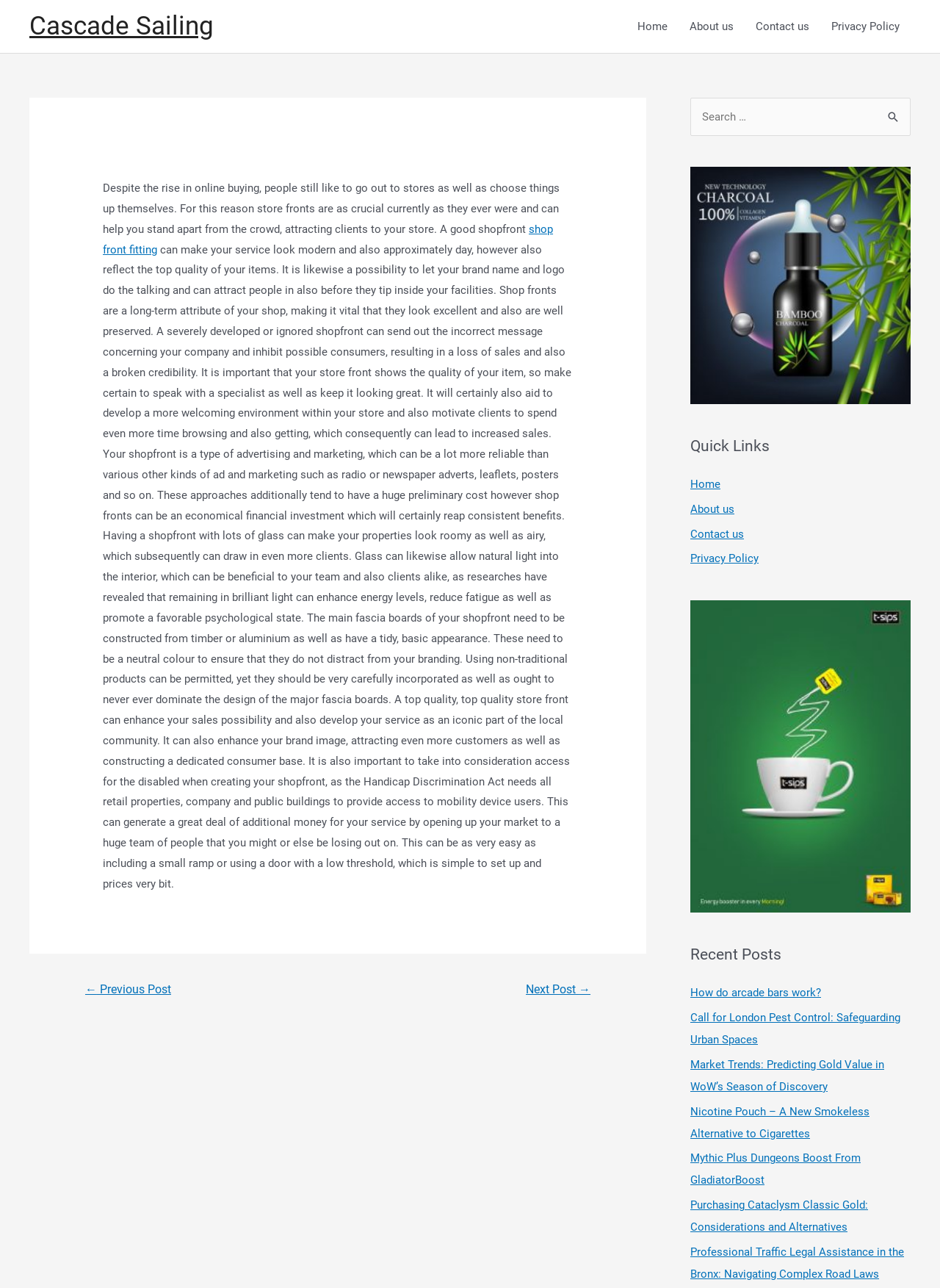Can you find the bounding box coordinates of the area I should click to execute the following instruction: "Search for something using the search box"?

[0.734, 0.076, 0.969, 0.106]